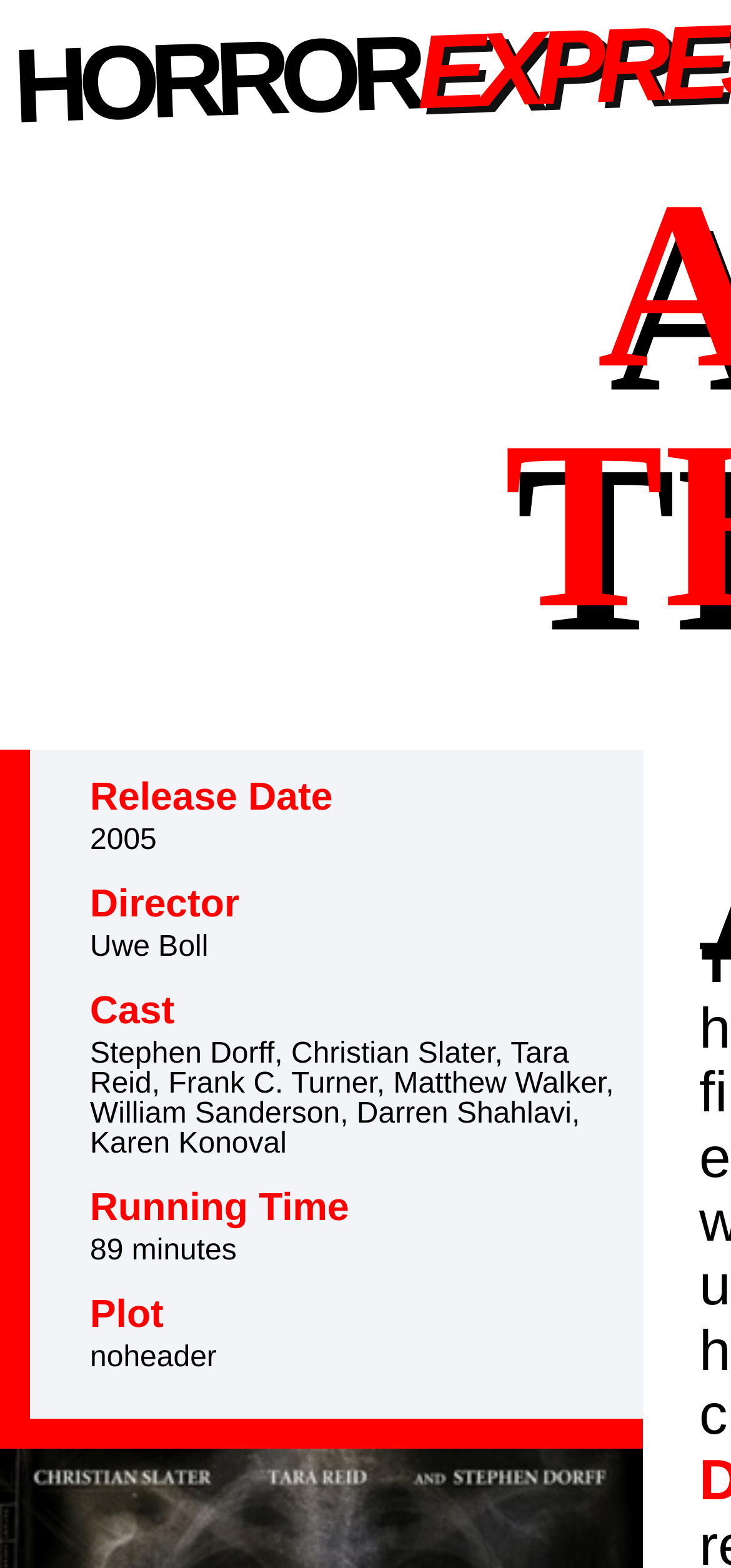What is the plot of the movie about?
Deliver a detailed and extensive answer to the question.

I found the 'Plot' heading, but the corresponding static text only says 'noheader', which does not provide any information about the plot of the movie.